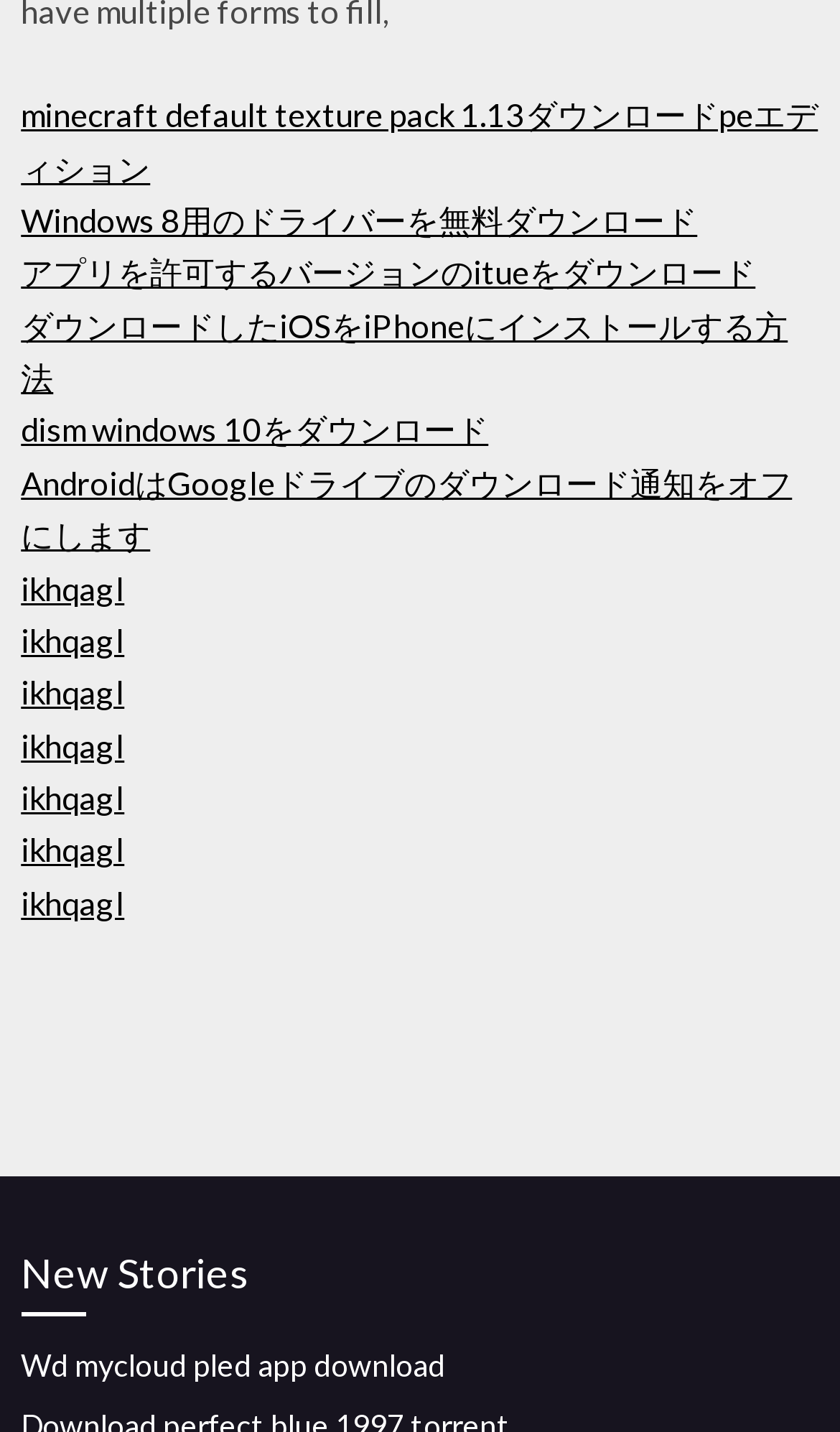Please determine the bounding box coordinates of the clickable area required to carry out the following instruction: "Read about installing downloaded iOS on iPhone". The coordinates must be four float numbers between 0 and 1, represented as [left, top, right, bottom].

[0.025, 0.213, 0.938, 0.277]